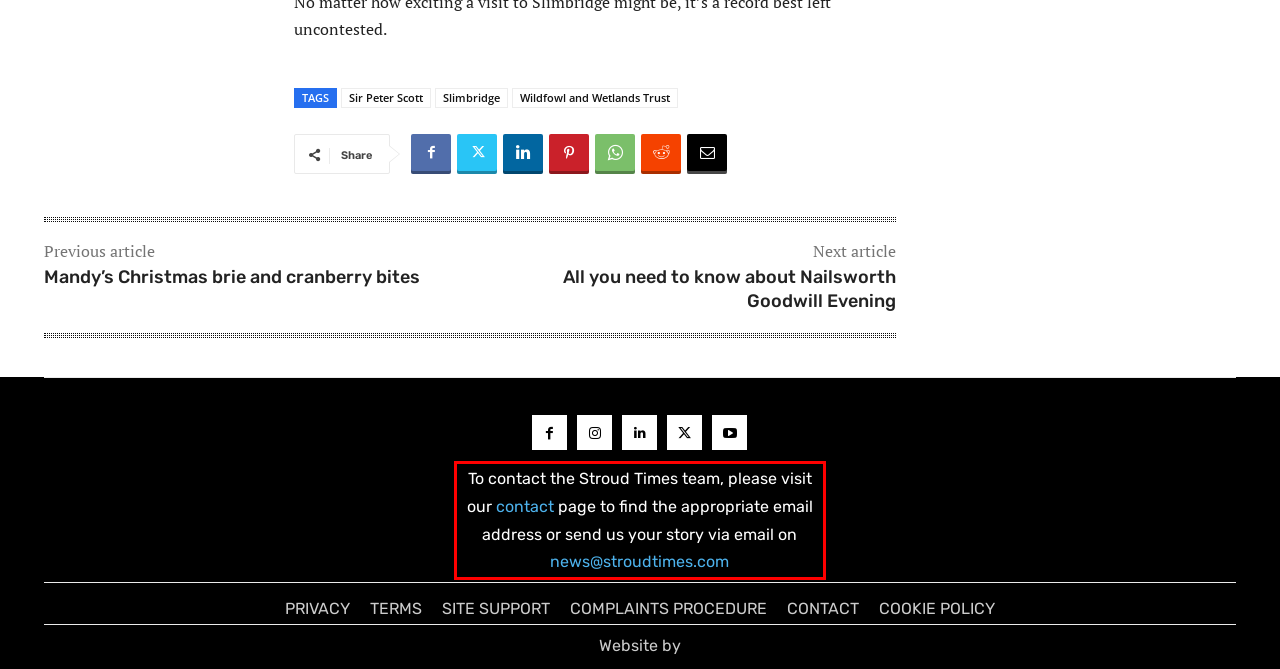The screenshot you have been given contains a UI element surrounded by a red rectangle. Use OCR to read and extract the text inside this red rectangle.

To contact the Stroud Times team, please visit our contact page to find the appropriate email address or send us your story via email on news@stroudtimes.com